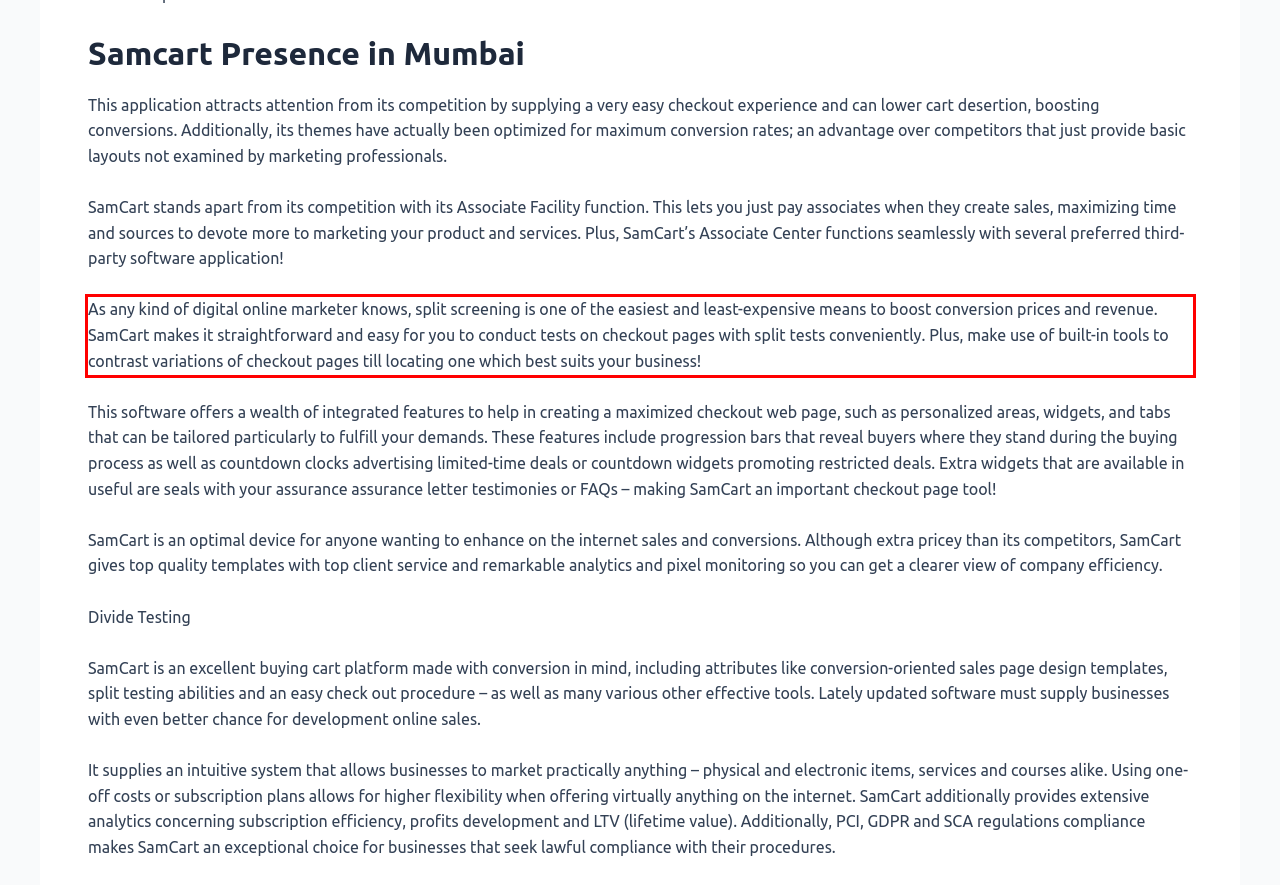Please look at the screenshot provided and find the red bounding box. Extract the text content contained within this bounding box.

As any kind of digital online marketer knows, split screening is one of the easiest and least-expensive means to boost conversion prices and revenue. SamCart makes it straightforward and easy for you to conduct tests on checkout pages with split tests conveniently. Plus, make use of built-in tools to contrast variations of checkout pages till locating one which best suits your business!